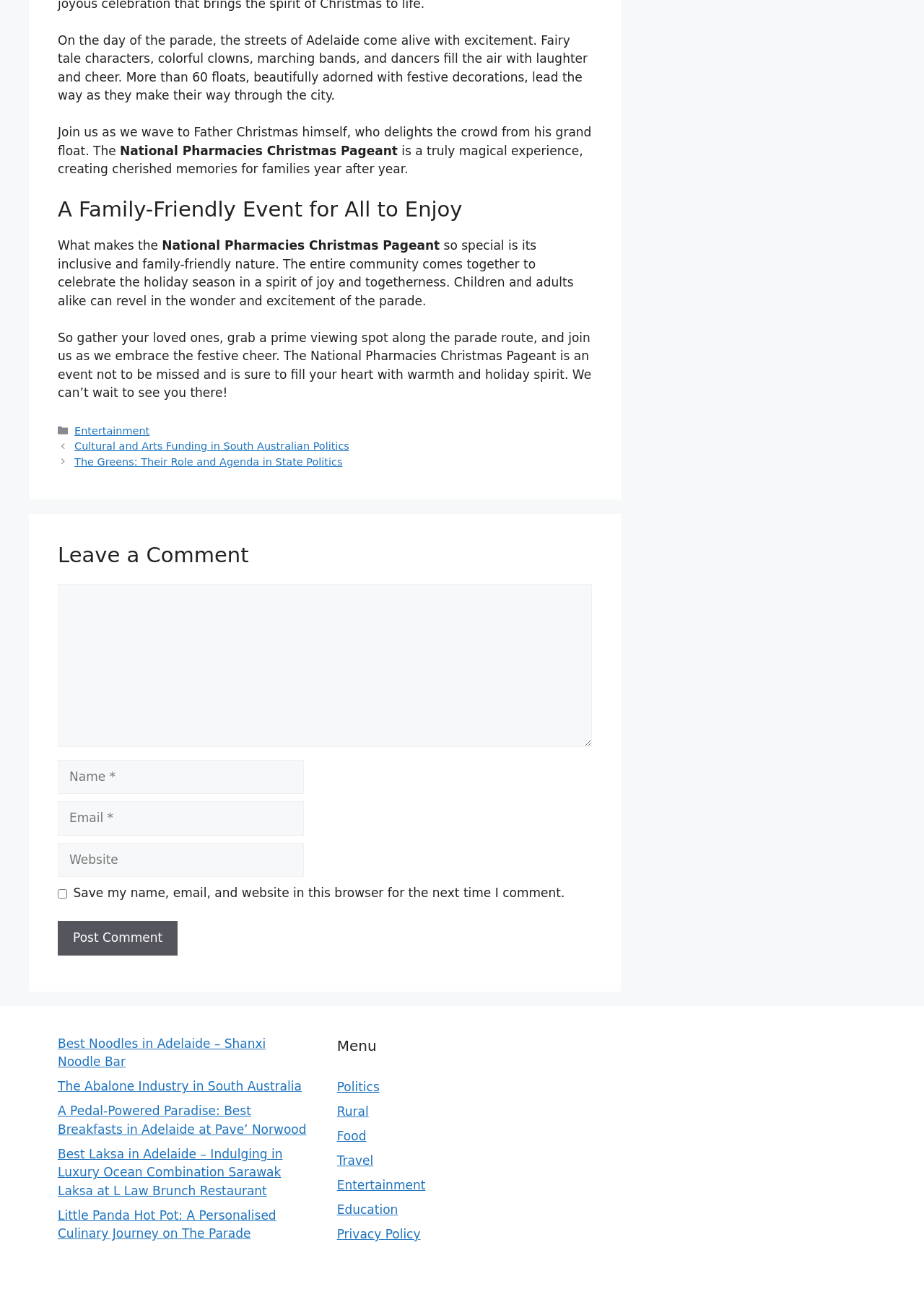Using the provided description parent_node: Comment name="email" placeholder="Email *", find the bounding box coordinates for the UI element. Provide the coordinates in (top-left x, top-left y, bottom-right x, bottom-right y) format, ensuring all values are between 0 and 1.

[0.062, 0.622, 0.329, 0.648]